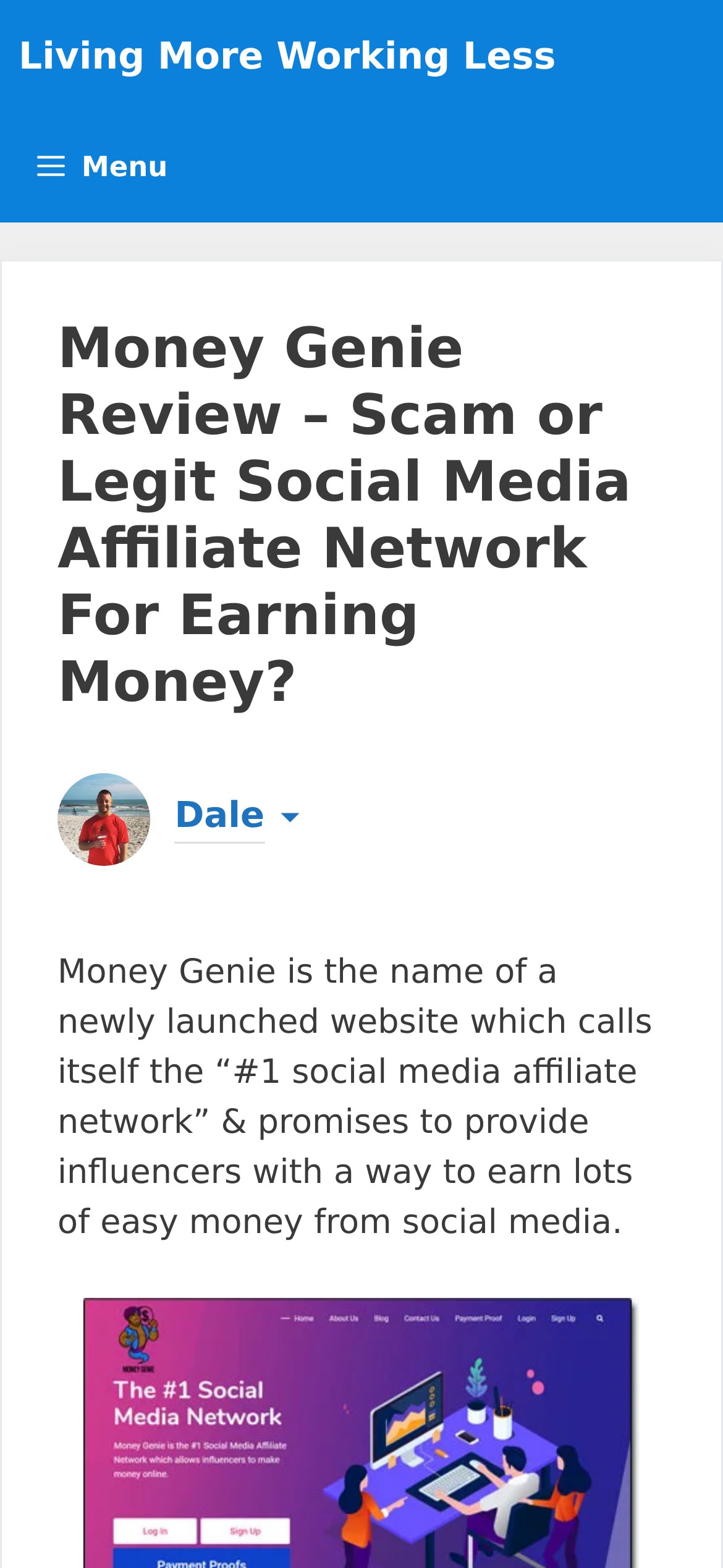Can you extract the primary headline text from the webpage?

Money Genie Review – Scam or Legit Social Media Affiliate Network For Earning Money?